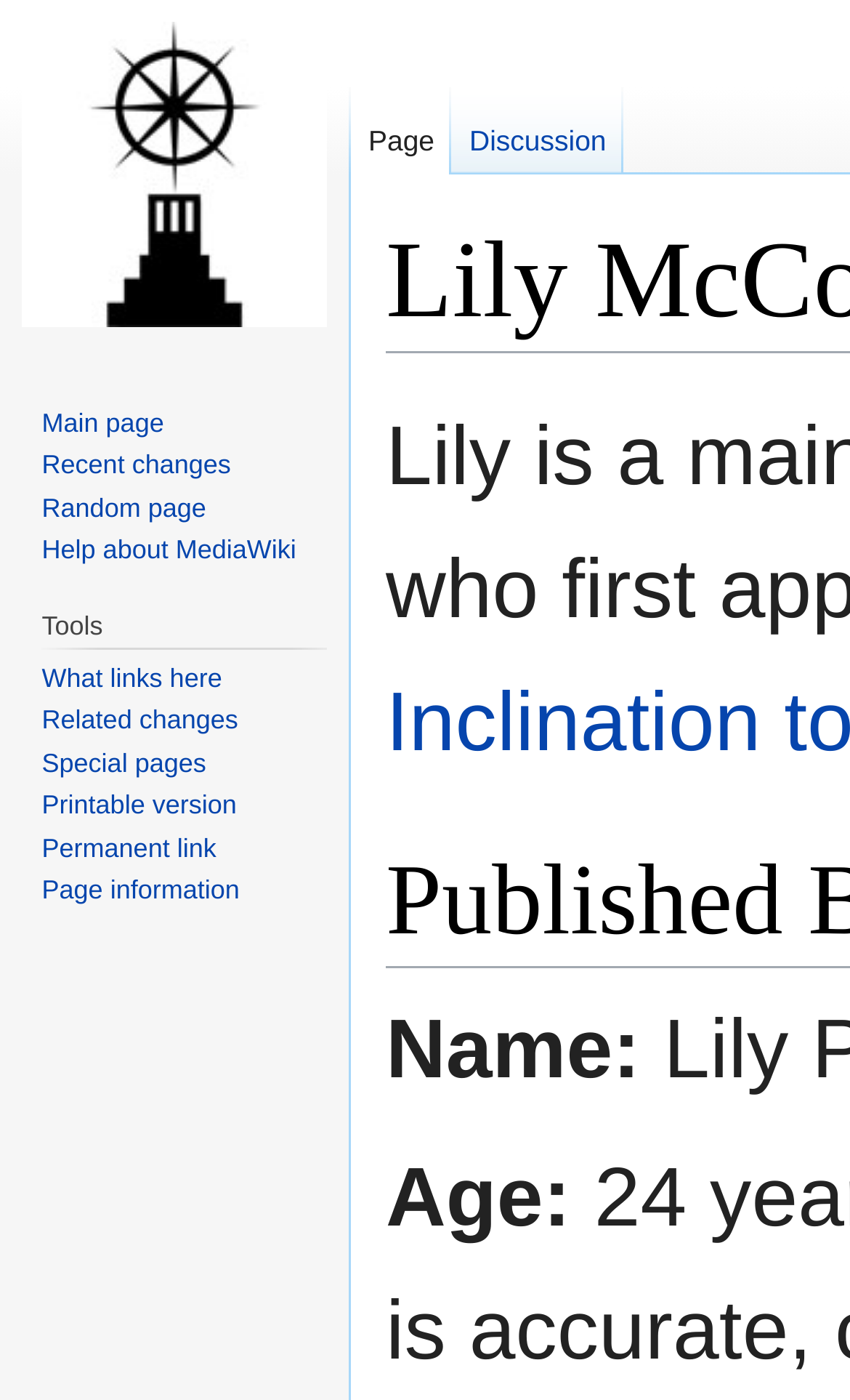Show me the bounding box coordinates of the clickable region to achieve the task as per the instruction: "Visit the main page".

[0.0, 0.0, 0.41, 0.249]